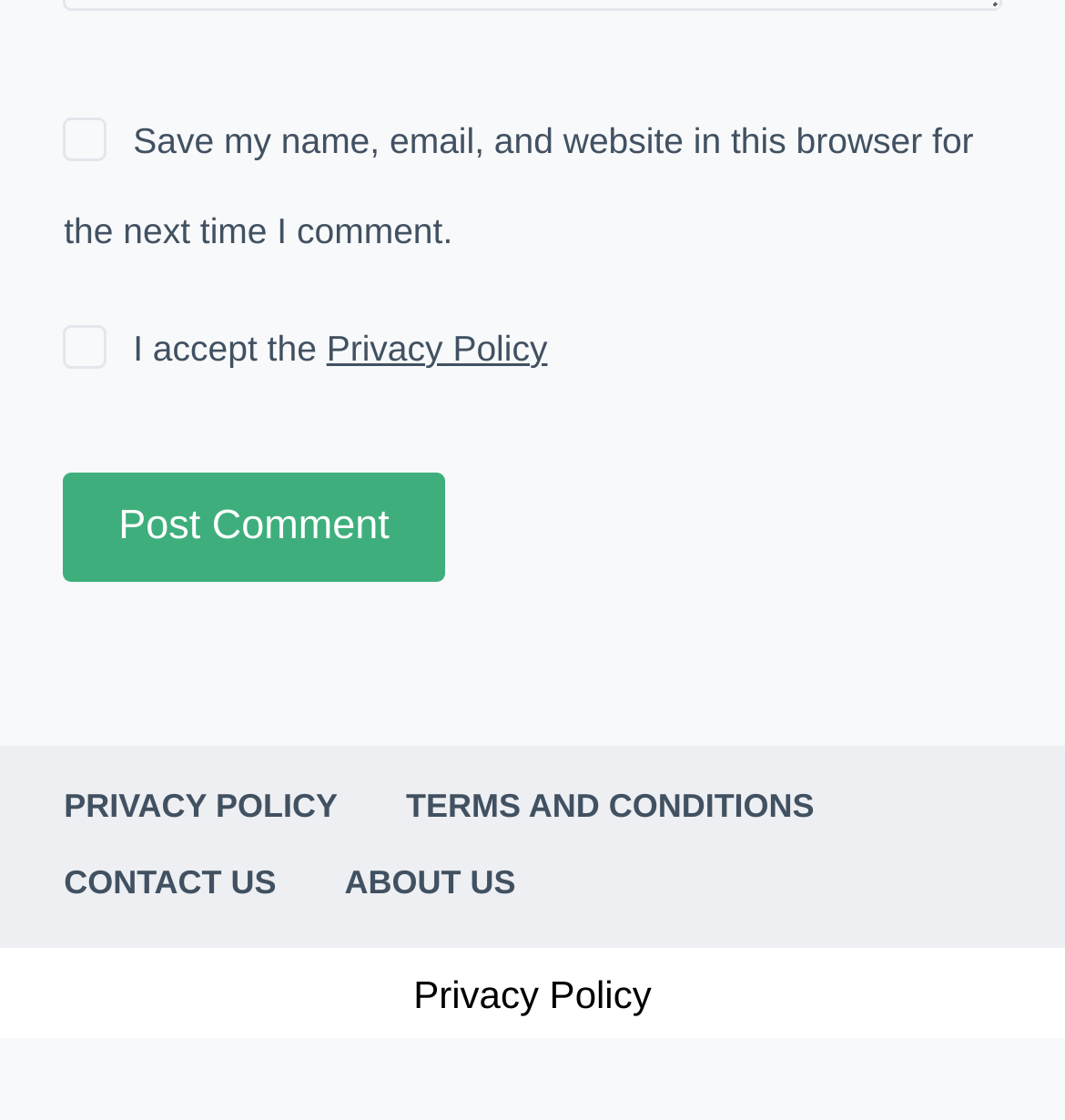Determine the bounding box coordinates of the element that should be clicked to execute the following command: "Click the Post Comment button".

[0.06, 0.422, 0.417, 0.519]